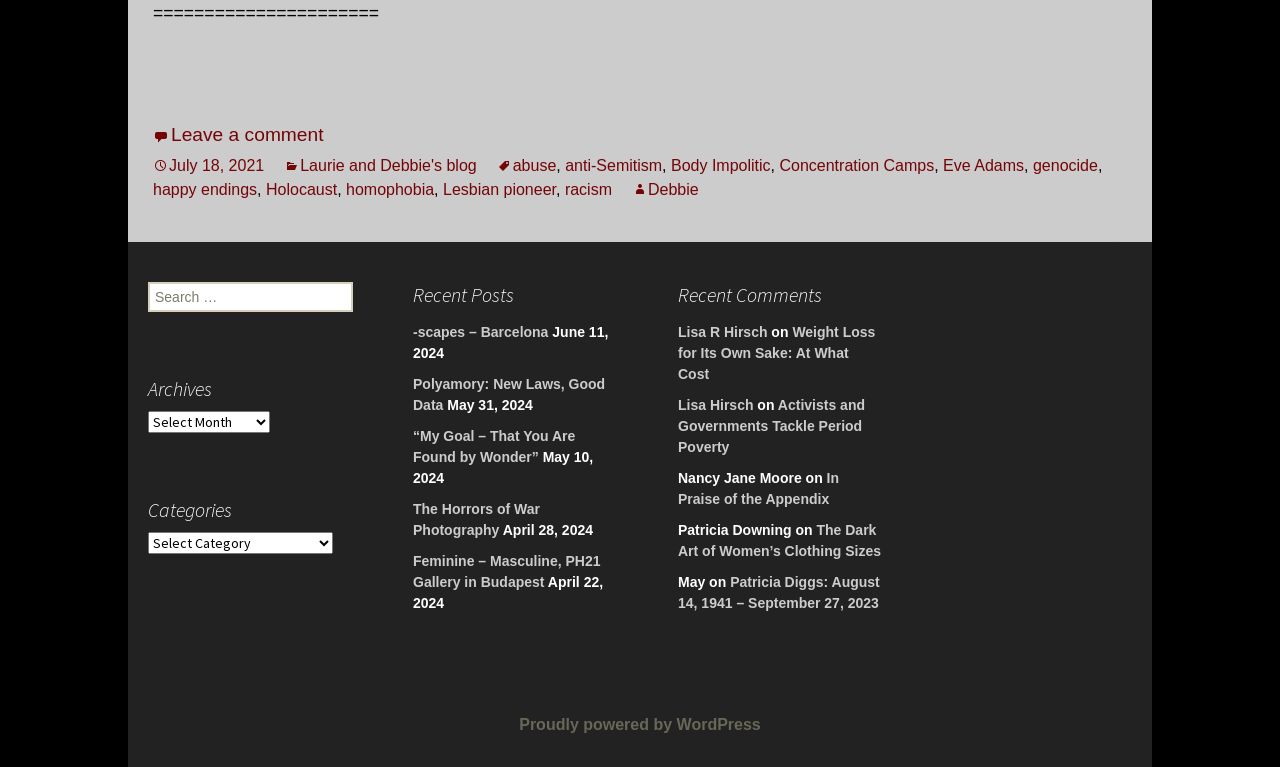Please identify the bounding box coordinates of the element that needs to be clicked to execute the following command: "Select archives". Provide the bounding box using four float numbers between 0 and 1, formatted as [left, top, right, bottom].

[0.116, 0.536, 0.211, 0.564]